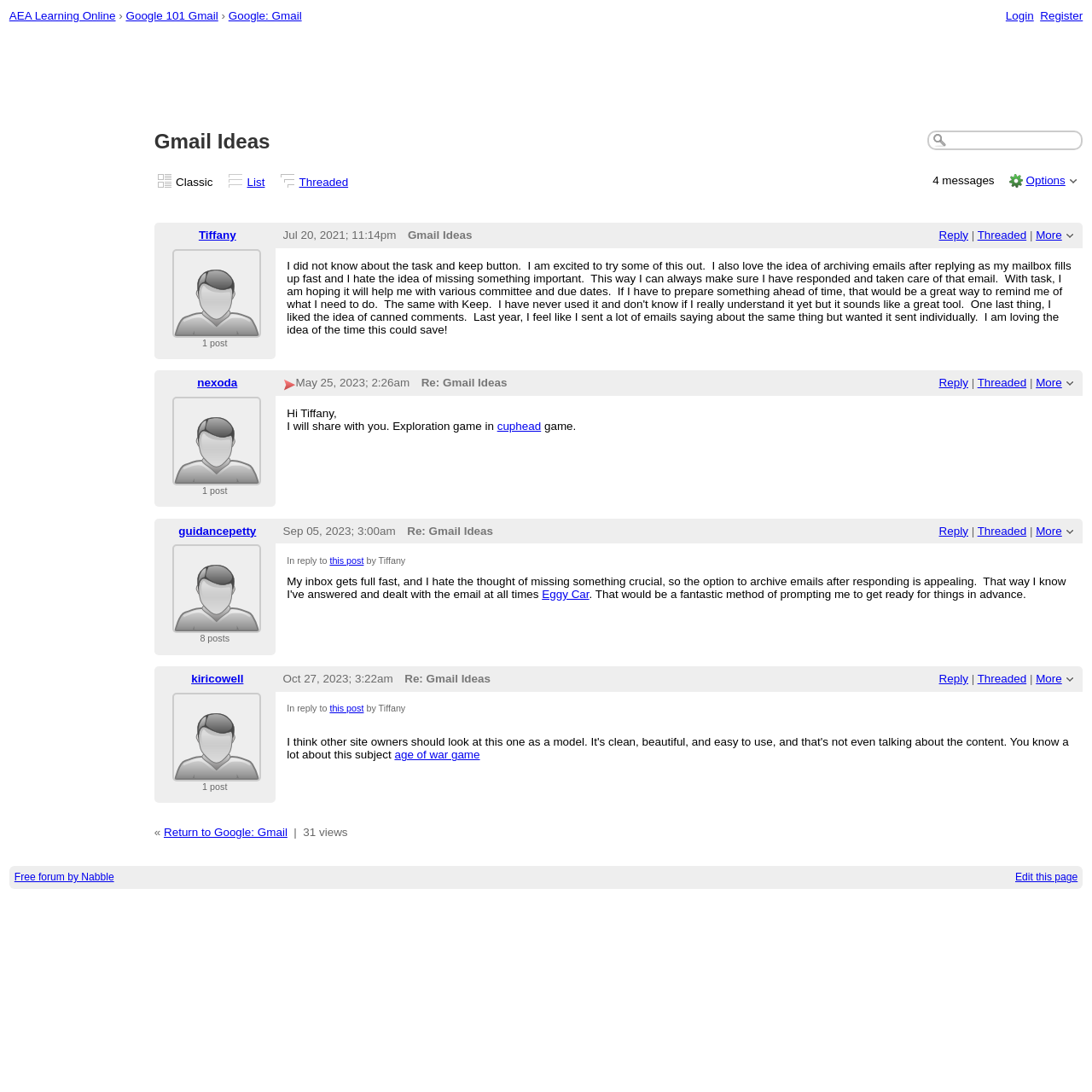Based on the image, provide a detailed and complete answer to the question: 
What is the purpose of the 'Keep' feature mentioned in the email?

In the email thread, the user mentions that they are excited to try out the 'Keep' feature, which they believe will help them with various committee and due dates, implying that it is used to remind users of tasks.